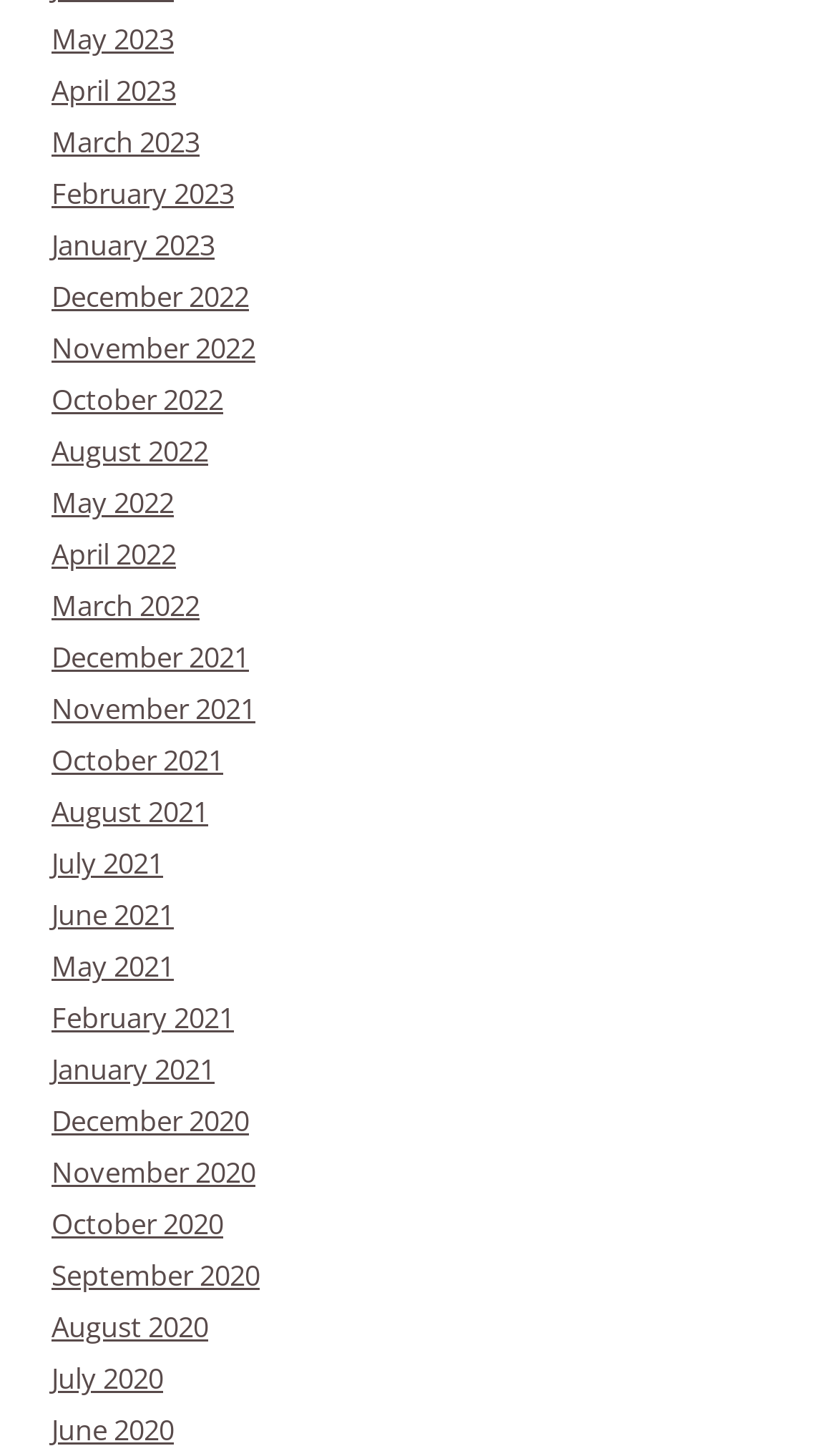Identify the bounding box for the UI element specified in this description: "Toggle menu". The coordinates must be four float numbers between 0 and 1, formatted as [left, top, right, bottom].

None